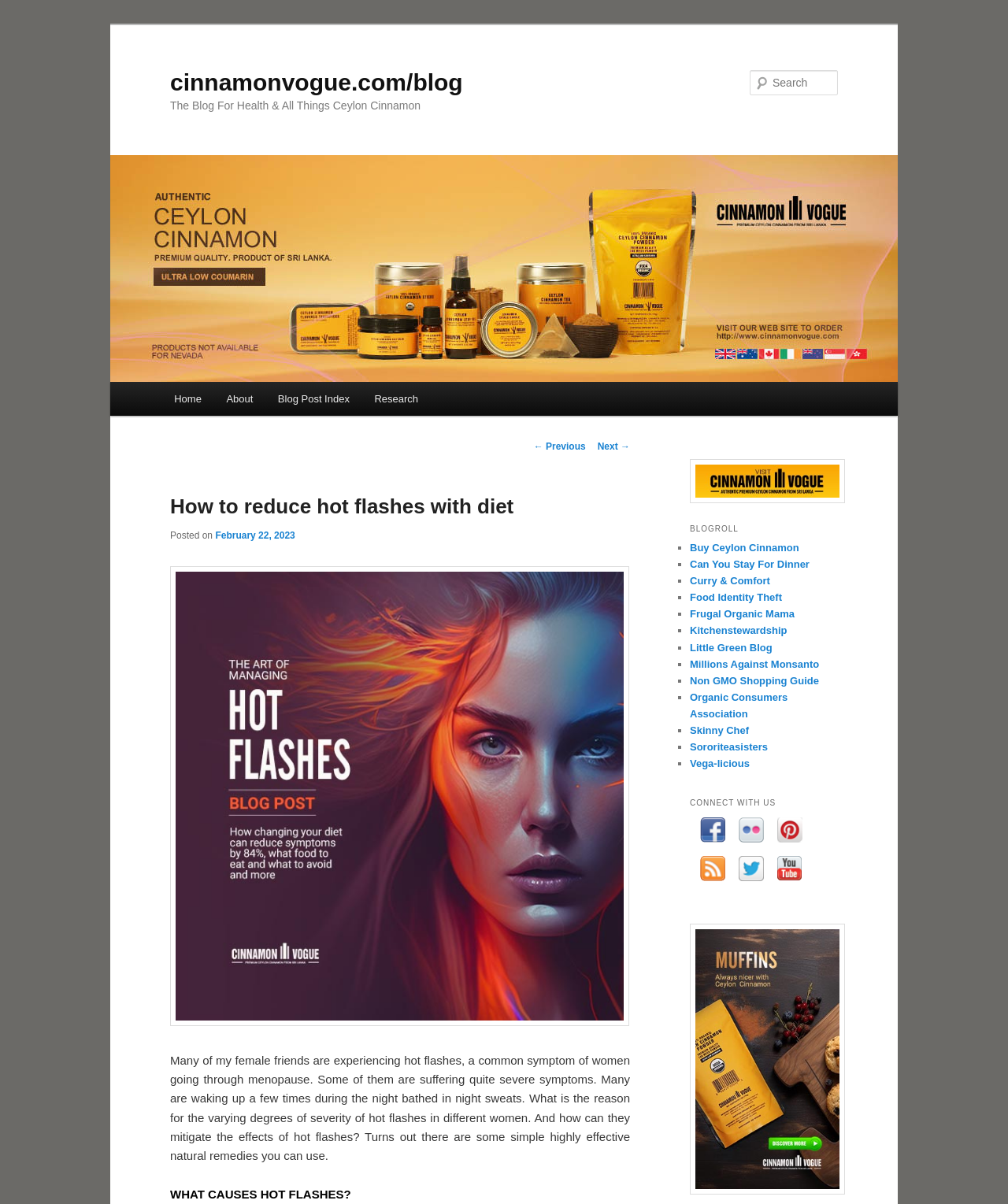Please identify the bounding box coordinates of the area that needs to be clicked to fulfill the following instruction: "Go to the home page."

[0.16, 0.317, 0.212, 0.345]